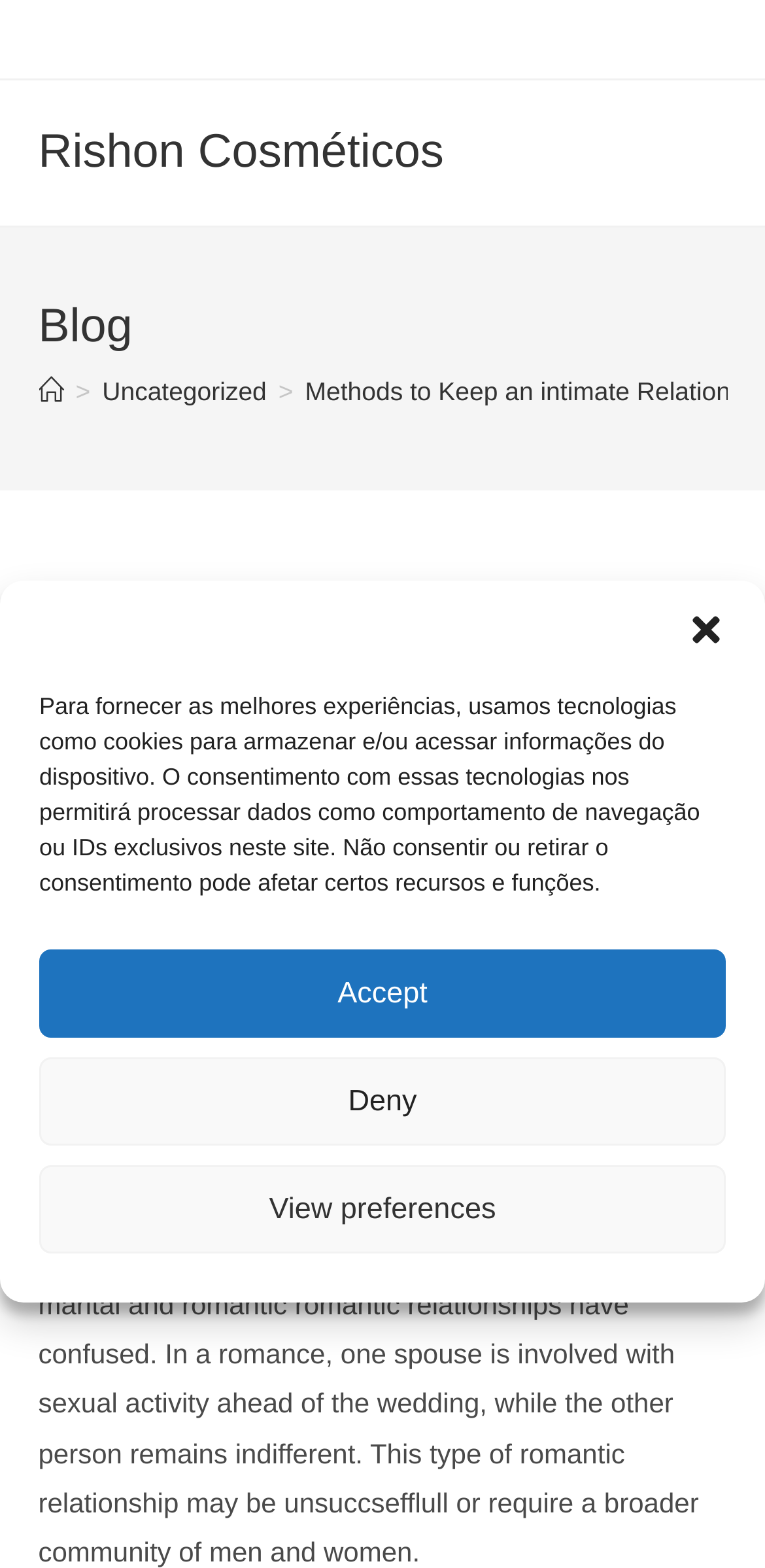Construct a comprehensive description capturing every detail on the webpage.

This webpage is about methods to keep an intimate relationship alive, specifically focusing on the blog post "Methods to Keep an intimate Relationship Alive" by Rishon Cosméticos. 

At the top of the page, there is a dialog box for managing cookie consent, which can be closed by clicking the "close-dialog" button at the top right corner. Below the dialog box, there are three buttons: "Accept", "Deny", and "View preferences" for managing cookie consent.

On the left side of the page, there is a layout table with a link to "Rishon Cosméticos" at the top. Below the link, there is a header section with a heading "Blog" and a navigation section with breadcrumbs, including links to "Home" and "Uncategorized".

The main content of the page is a blog post with a heading "Methods to Keep an intimate Relationship Alive". The post has a link to "rishon rishon" and a date "December 6, 2021" at the top. Below the date, there are links to "Uncategorized" and "0 Comments". The blog post itself is a long paragraph discussing the traditional classification of romantic relationships and how the lines between pre-marital and romantic relationships have become blurred. There is also a link to "https://mybeautifulbride.net/sweden-brides" within the post.